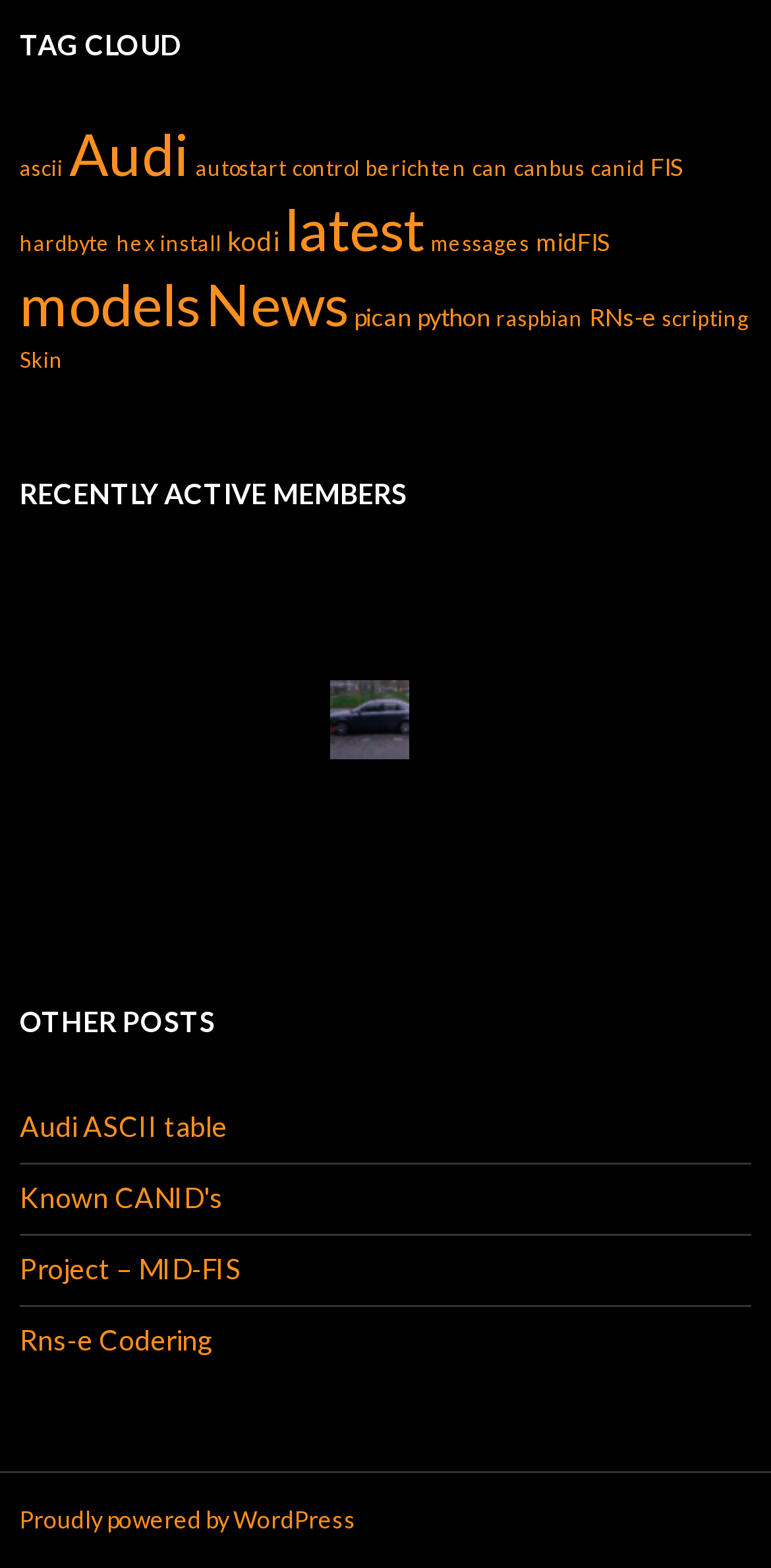How many profile pictures are displayed?
Please respond to the question with a detailed and well-explained answer.

There are 15 profile pictures displayed under the 'RECENTLY ACTIVE MEMBERS' heading, each with a link and an image element.